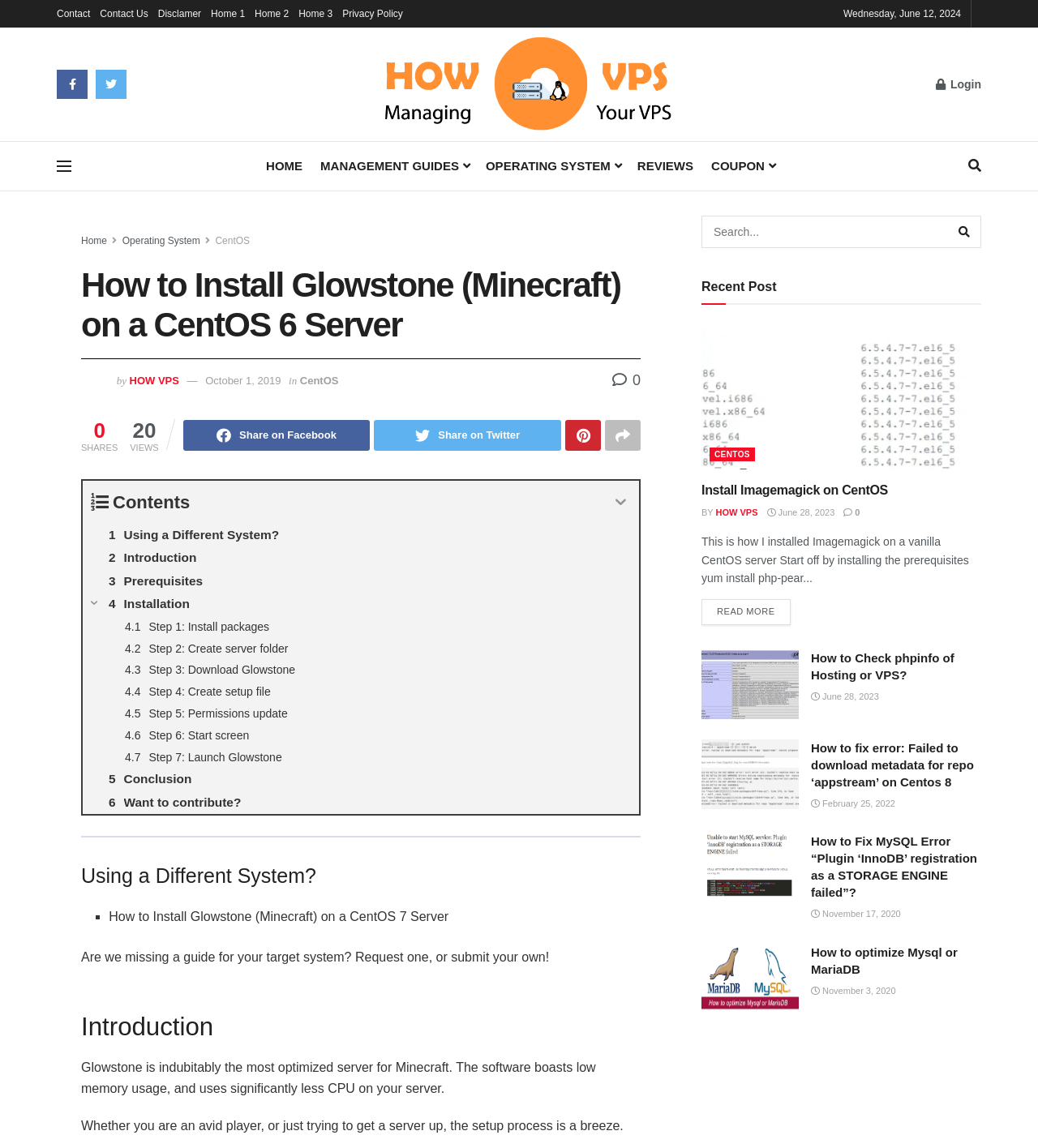Determine the bounding box coordinates for the UI element described. Format the coordinates as (top-left x, top-left y, bottom-right x, bottom-right y) and ensure all values are between 0 and 1. Element description: February 25, 2022

[0.781, 0.696, 0.862, 0.704]